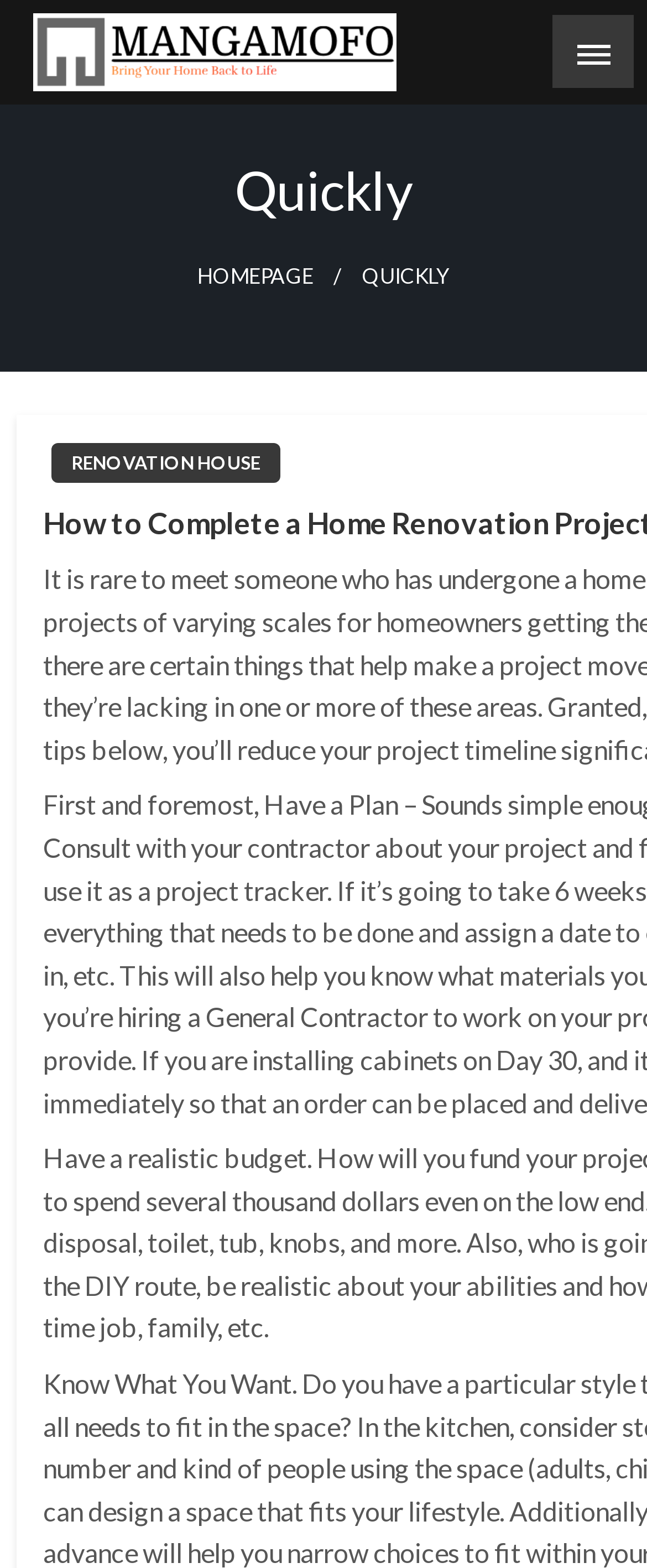Determine the bounding box coordinates of the UI element described below. Use the format (top-left x, top-left y, bottom-right x, bottom-right y) with floating point numbers between 0 and 1: MANGAMOFO

[0.051, 0.063, 0.433, 0.091]